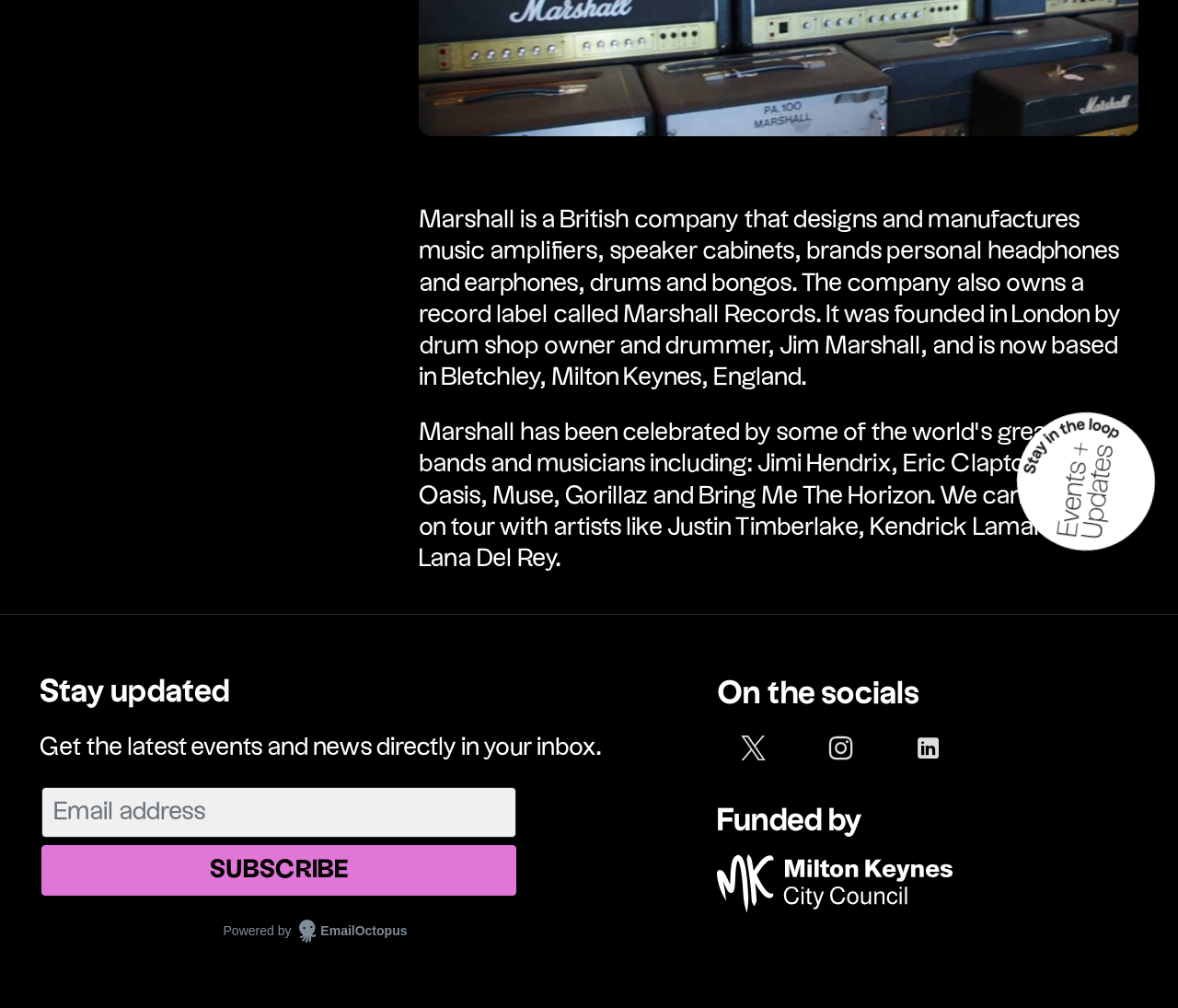Given the element description: "name="field_0" placeholder="Email address"", predict the bounding box coordinates of the UI element it refers to, using four float numbers between 0 and 1, i.e., [left, top, right, bottom].

[0.035, 0.781, 0.438, 0.831]